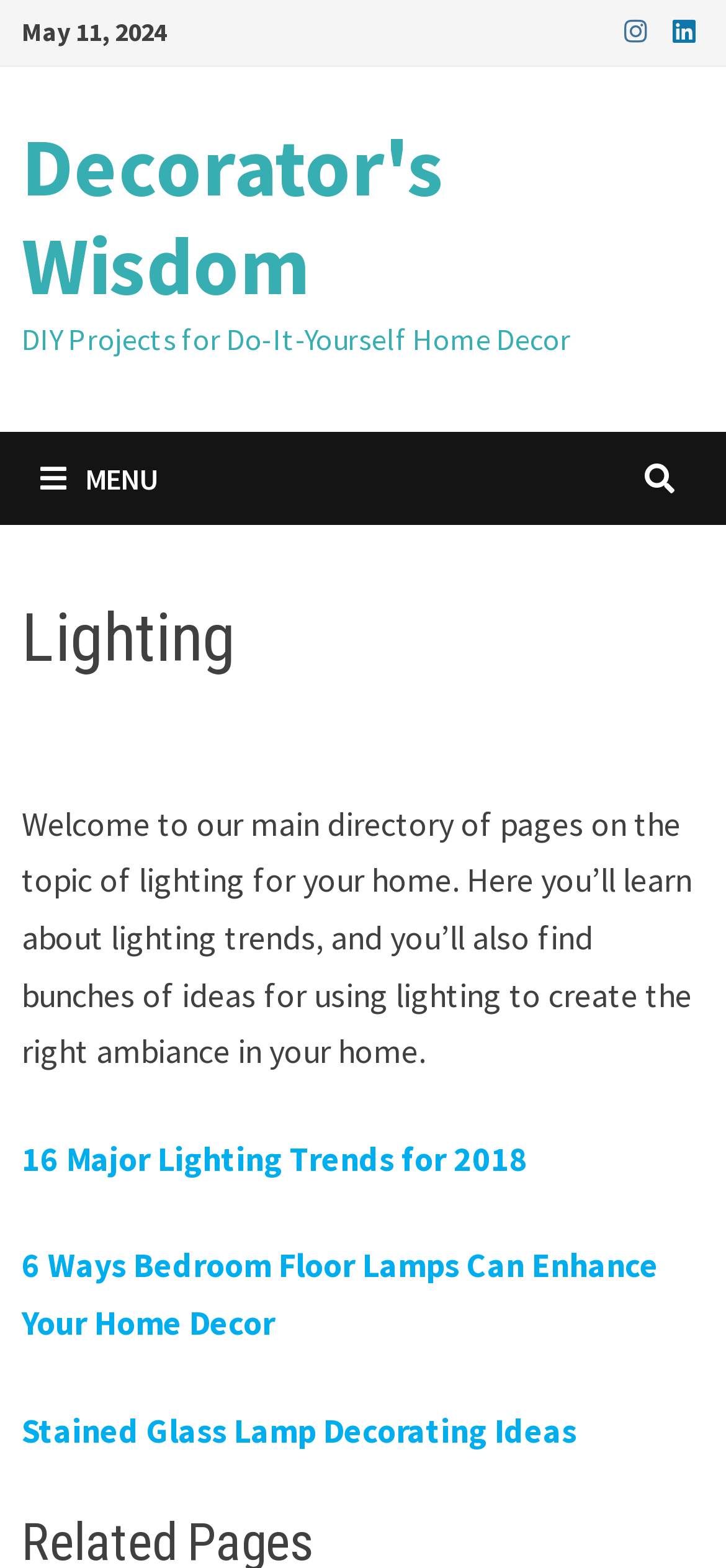Identify the bounding box coordinates for the UI element described as follows: "Stained Glass Lamp Decorating Ideas". Ensure the coordinates are four float numbers between 0 and 1, formatted as [left, top, right, bottom].

[0.03, 0.898, 0.794, 0.925]